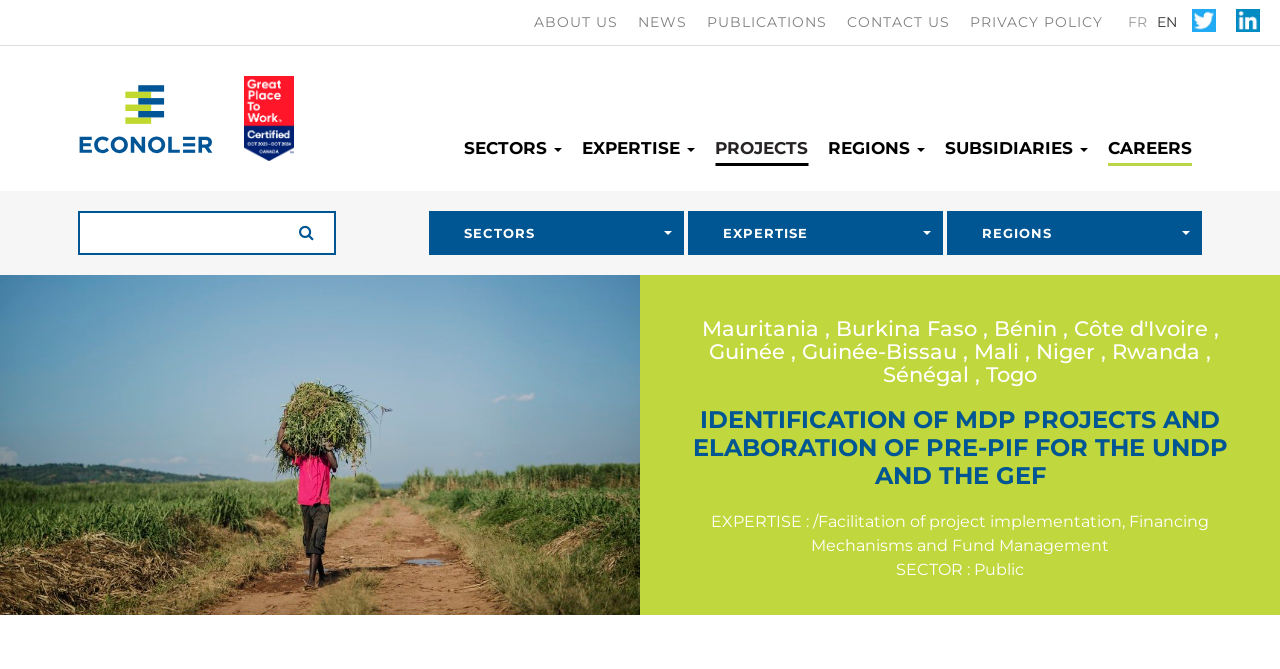Identify the bounding box for the UI element specified in this description: "Facilitation of project implementation". The coordinates must be four float numbers between 0 and 1, formatted as [left, top, right, bottom].

[0.639, 0.662, 0.877, 0.69]